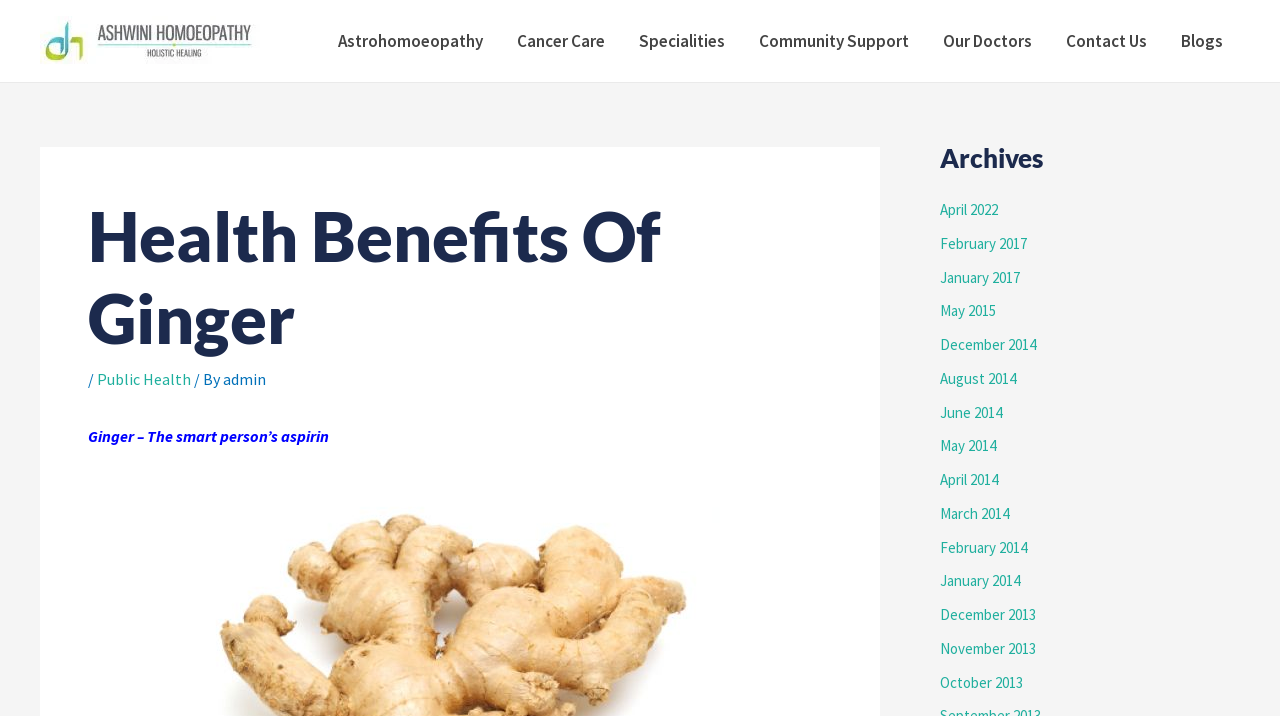Please specify the bounding box coordinates for the clickable region that will help you carry out the instruction: "Click on Astrohomoeopathy link".

[0.251, 0.001, 0.391, 0.113]